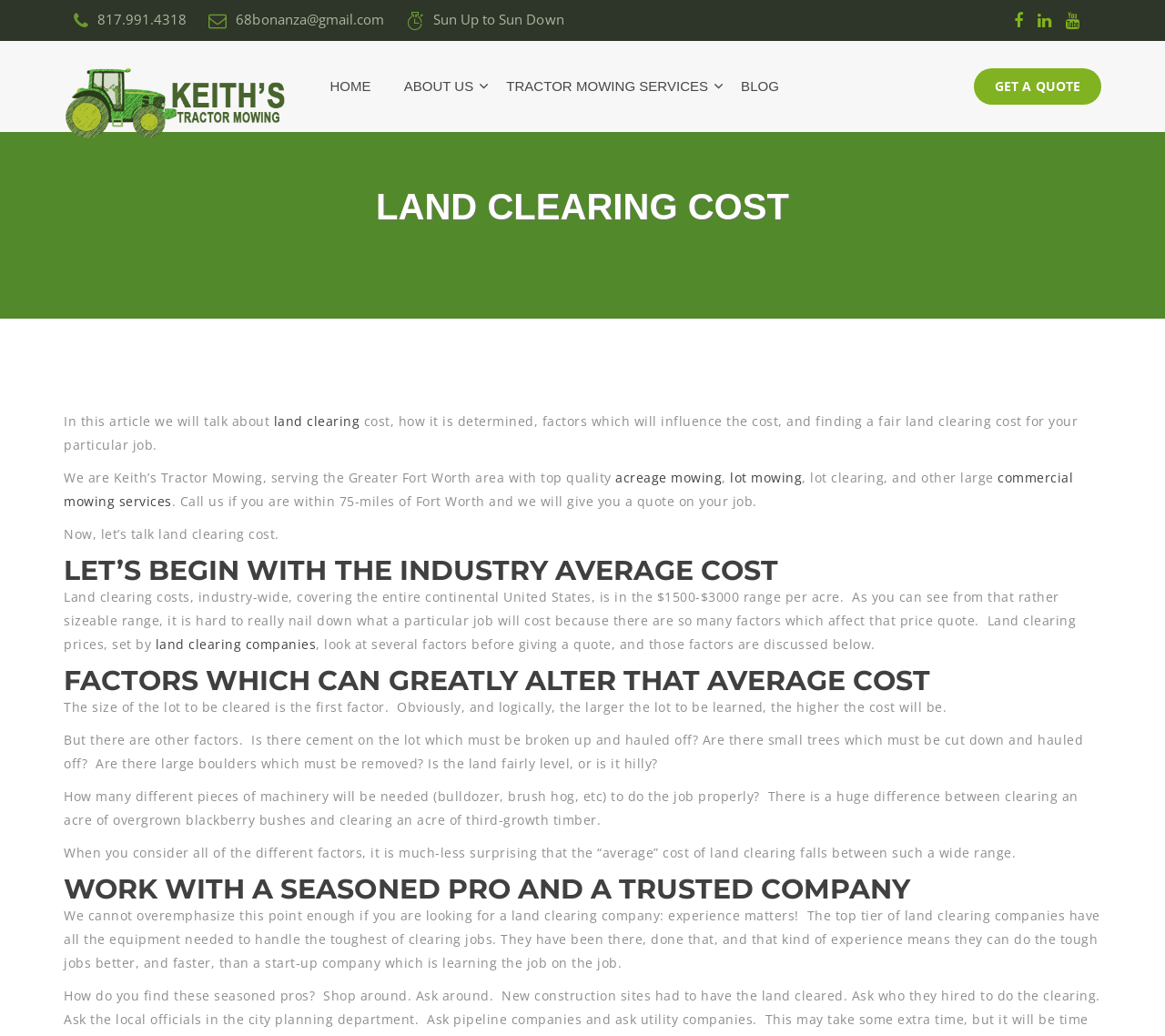What is the factor that affects land clearing cost?
Please describe in detail the information shown in the image to answer the question.

The size of the lot is mentioned as one of the factors that affect land clearing cost in the text 'The size of the lot to be cleared is the first factor.'.